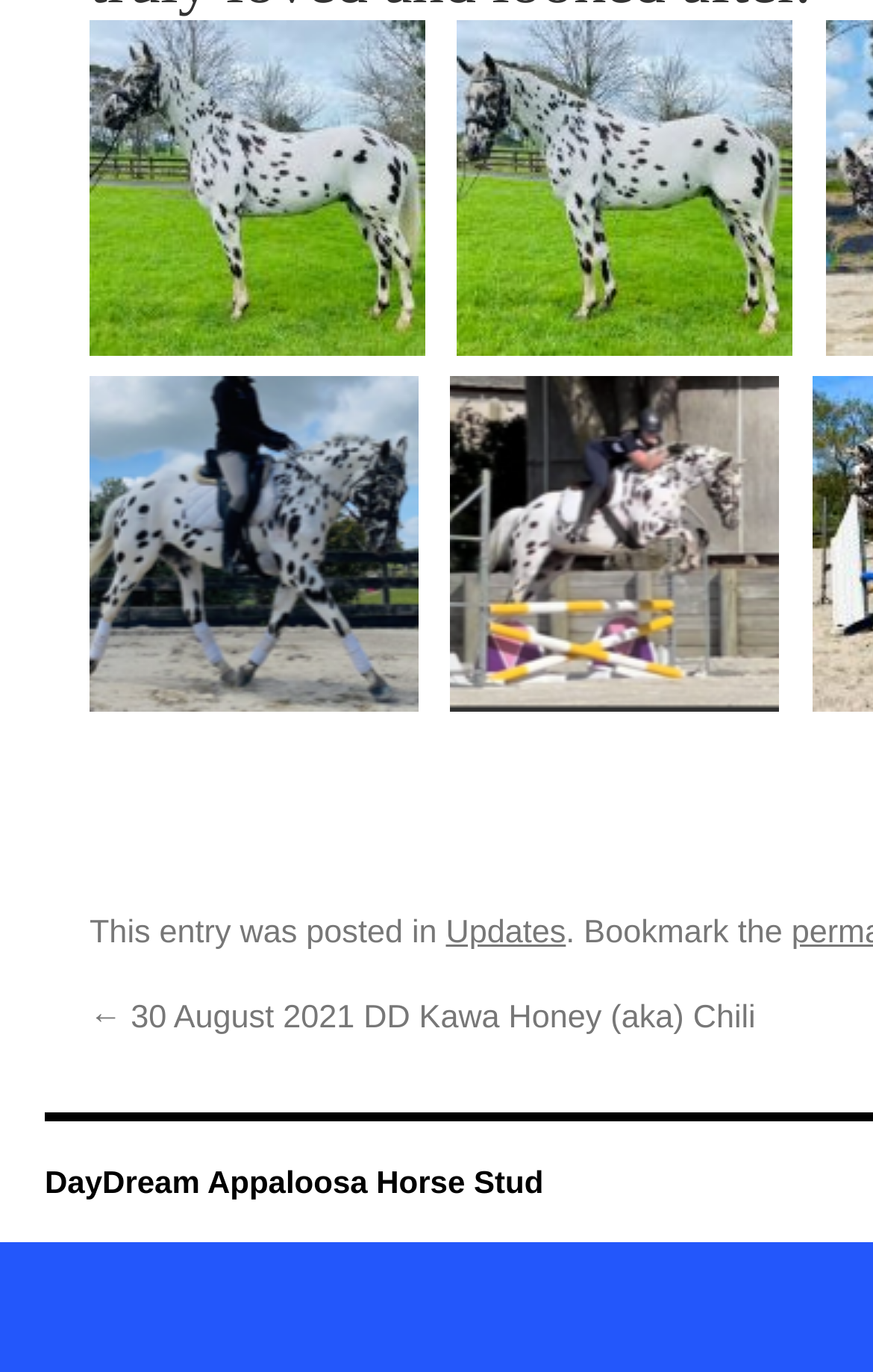Respond to the question below with a single word or phrase: How many links are on the top row?

2